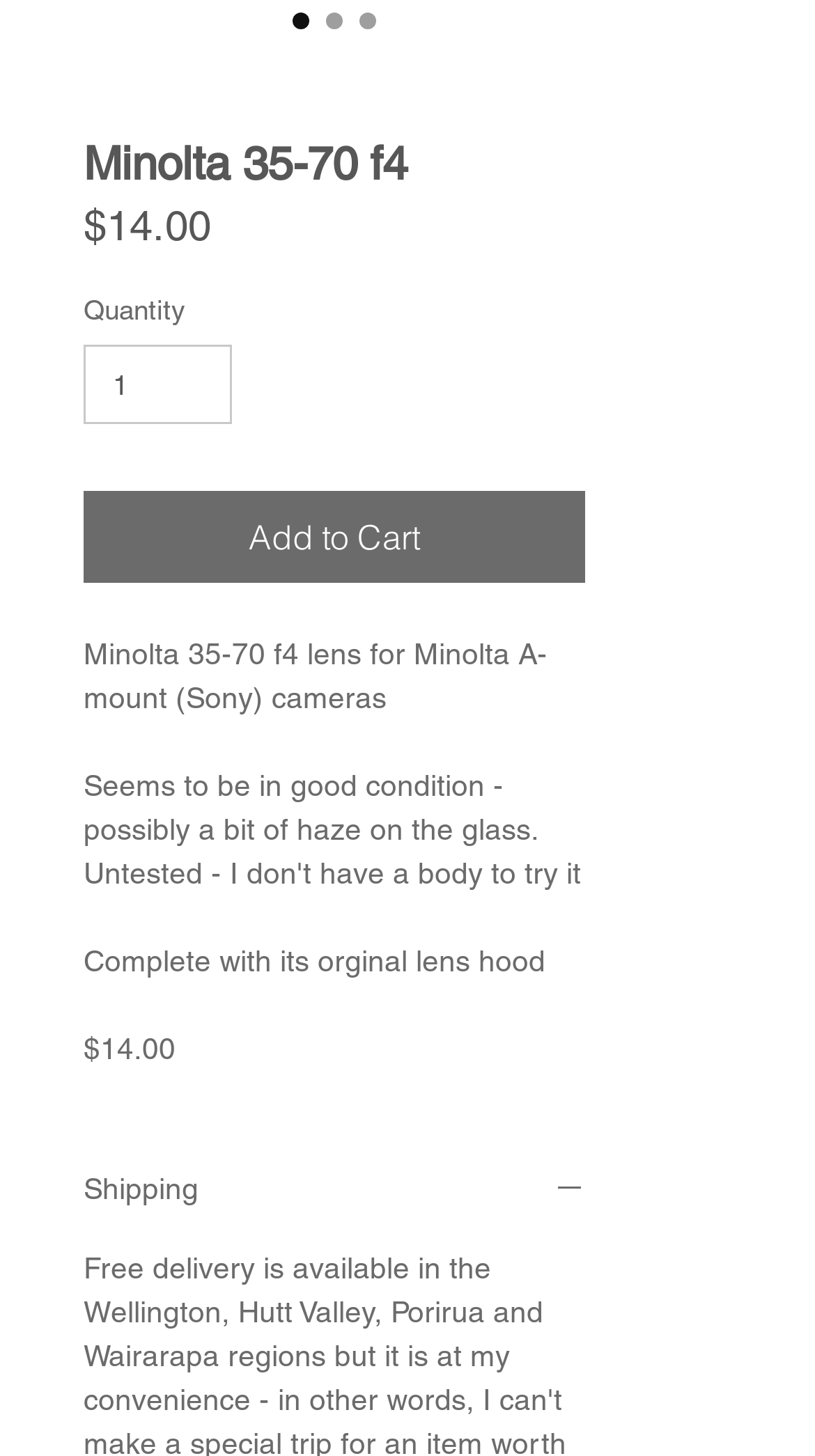Predict the bounding box of the UI element based on the description: "Shipping". The coordinates should be four float numbers between 0 and 1, formatted as [left, top, right, bottom].

[0.103, 0.805, 0.718, 0.832]